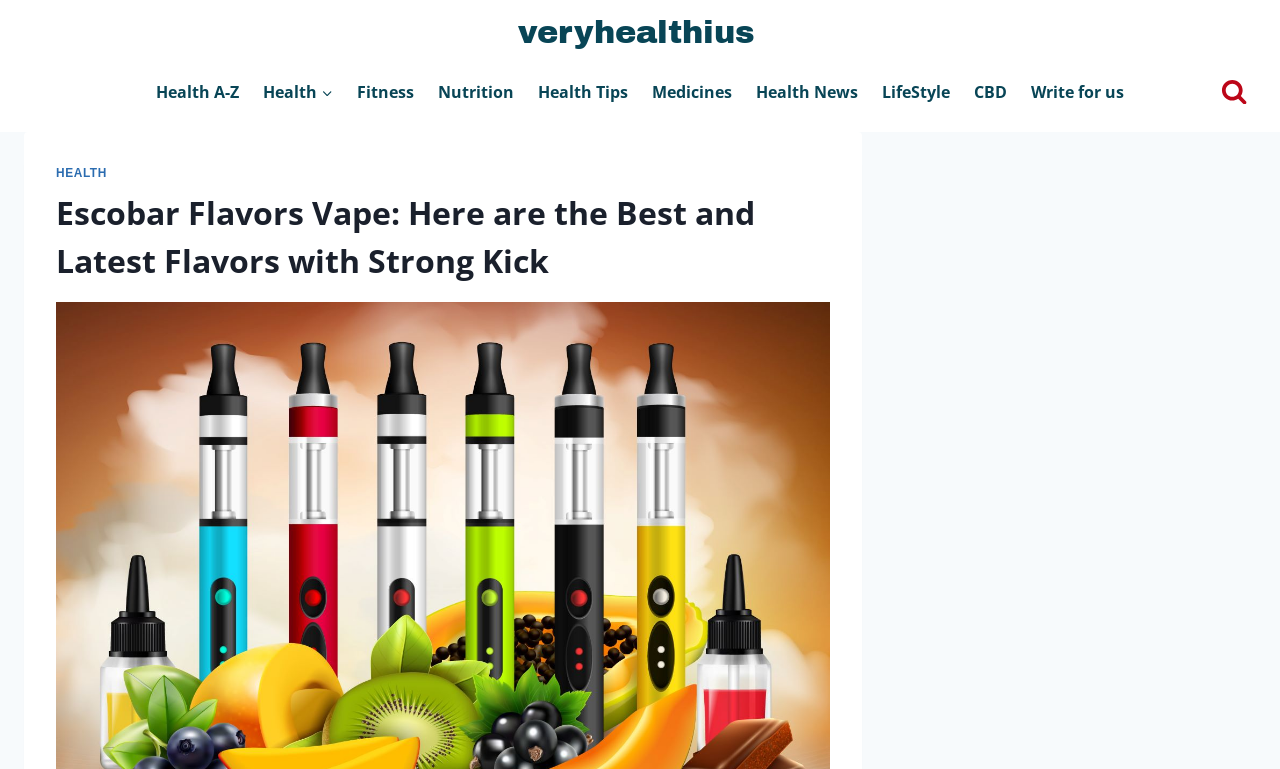Please identify the bounding box coordinates for the region that you need to click to follow this instruction: "explore Health Tips".

[0.411, 0.091, 0.5, 0.149]